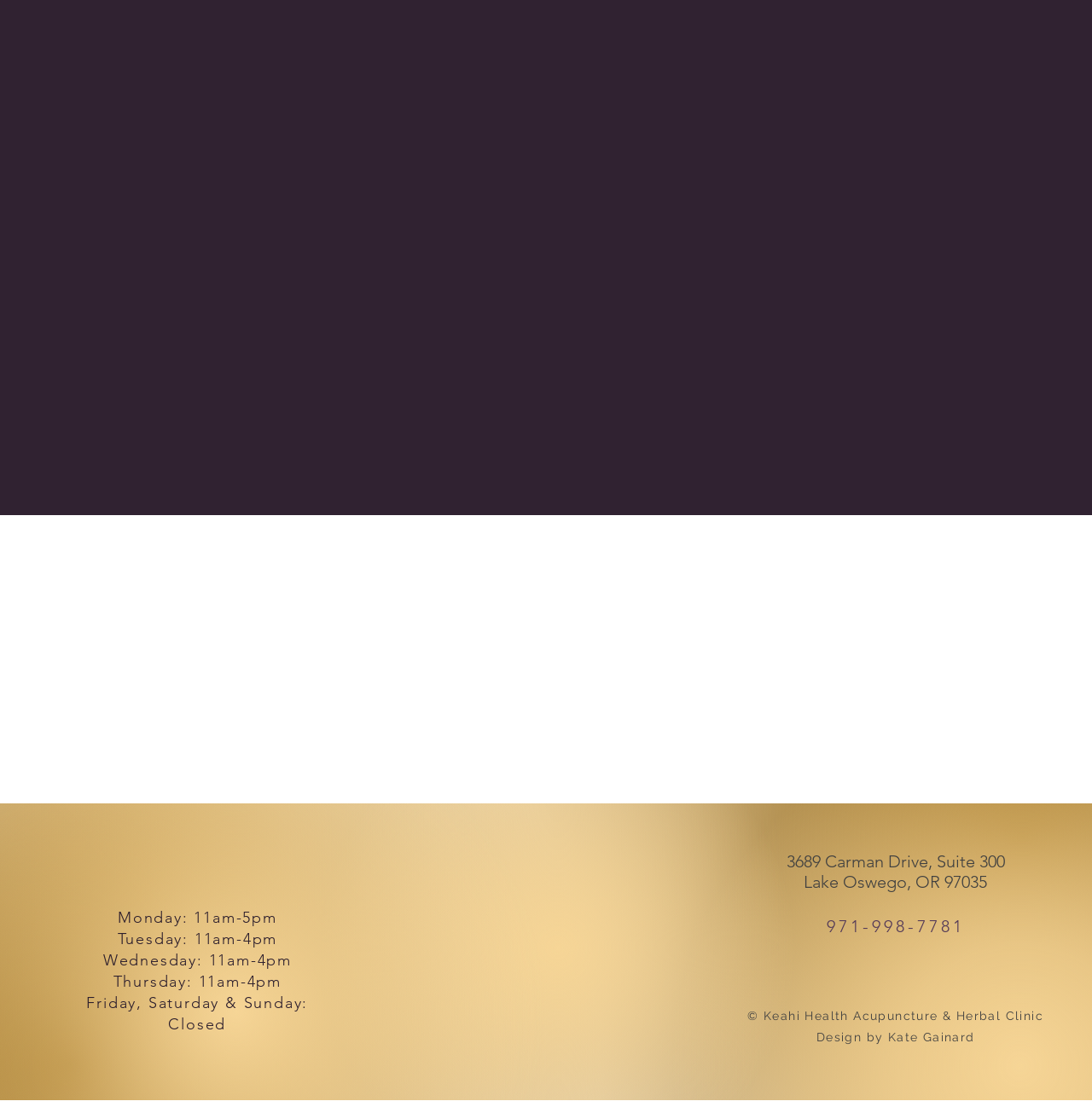Specify the bounding box coordinates of the element's area that should be clicked to execute the given instruction: "Configure global search settings". The coordinates should be four float numbers between 0 and 1, i.e., [left, top, right, bottom].

None